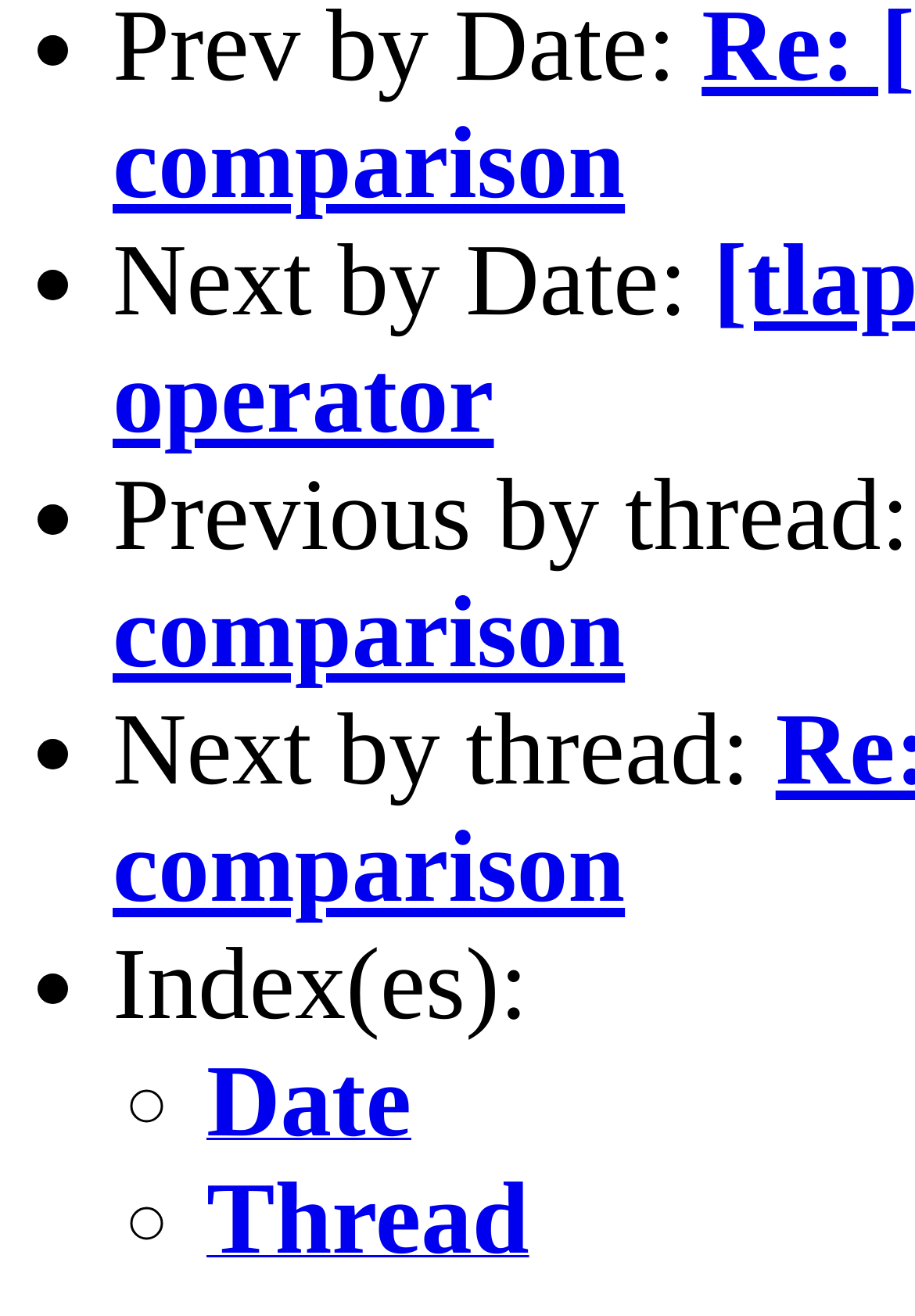Find the coordinates for the bounding box of the element with this description: "Scores".

None